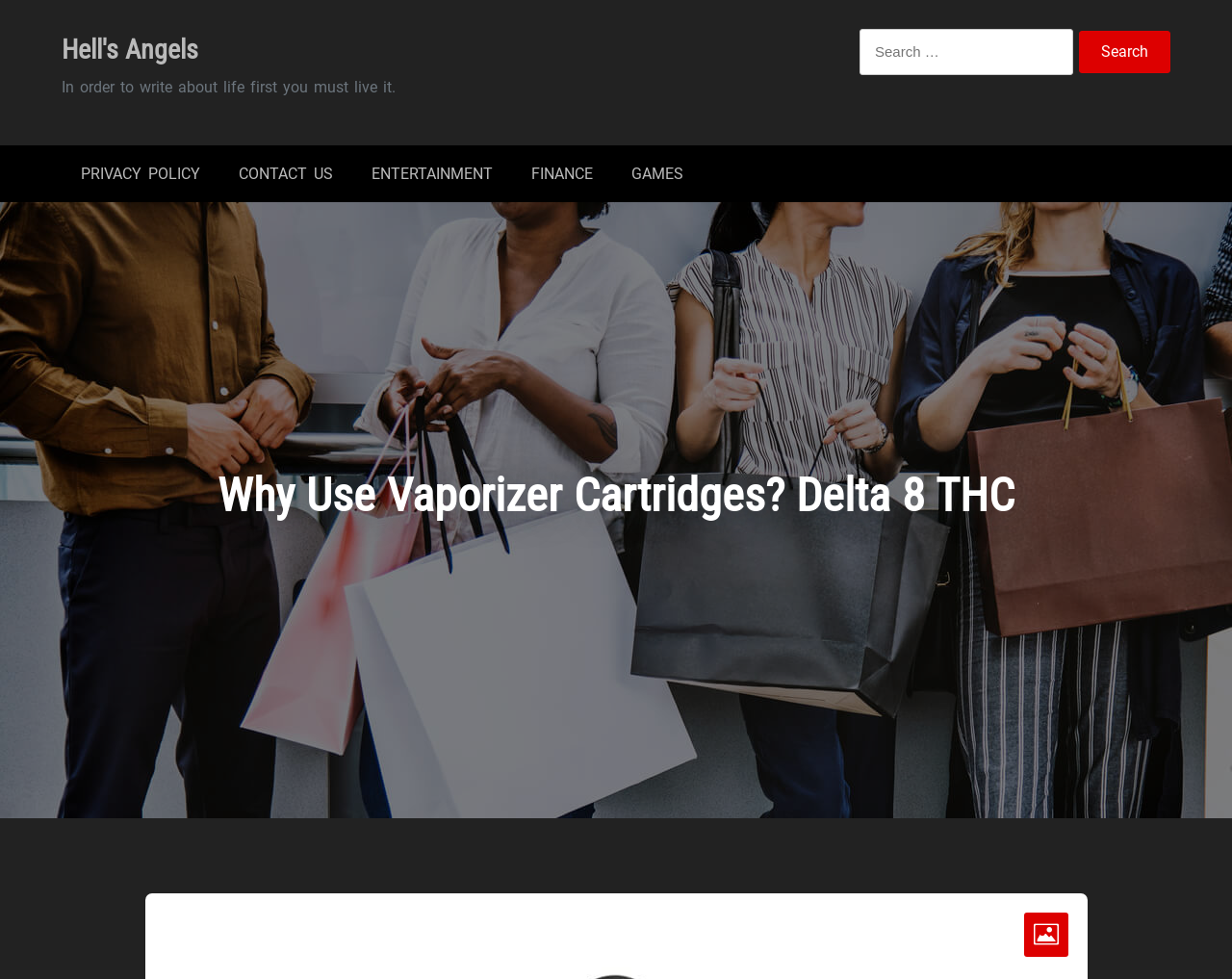Answer the question below using just one word or a short phrase: 
How many links are there in the footer section?

5